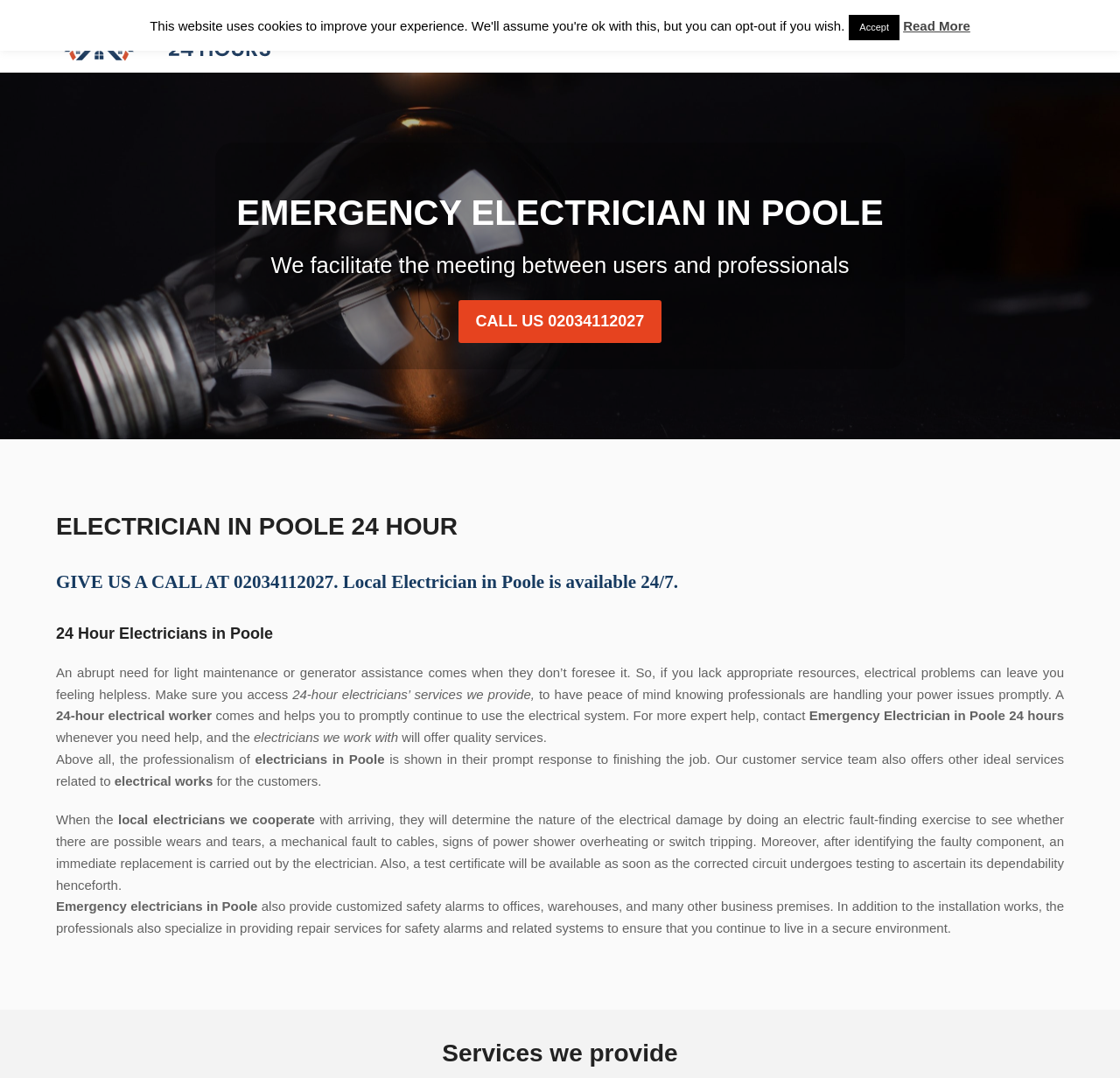Given the element description Contact Us, identify the bounding box coordinates for the UI element on the webpage screenshot. The format should be (top-left x, top-left y, bottom-right x, bottom-right y), with values between 0 and 1.

[0.791, 0.013, 0.897, 0.054]